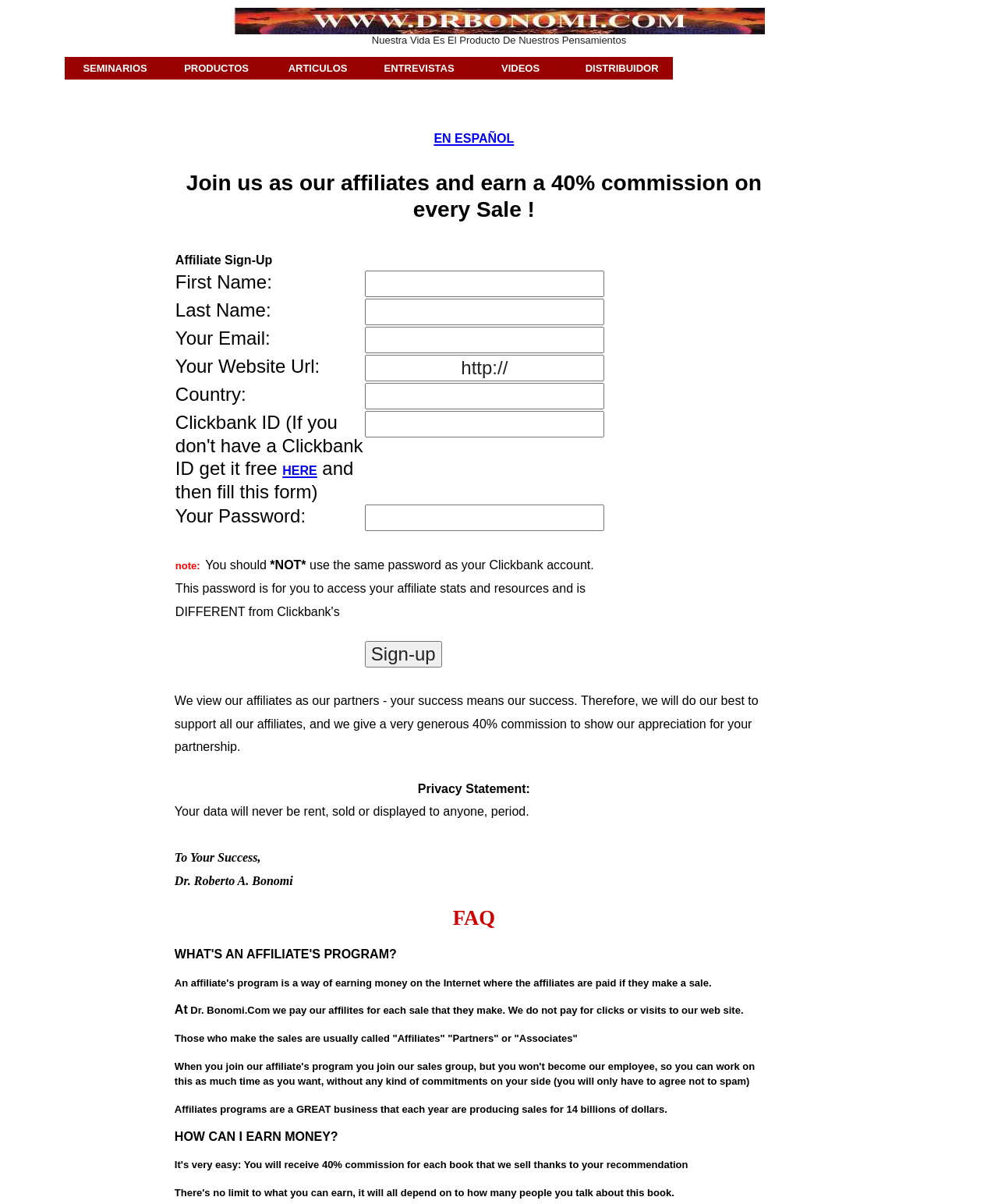Give a concise answer using only one word or phrase for this question:
What is the purpose of the form on the webpage?

To sign up as an affiliate